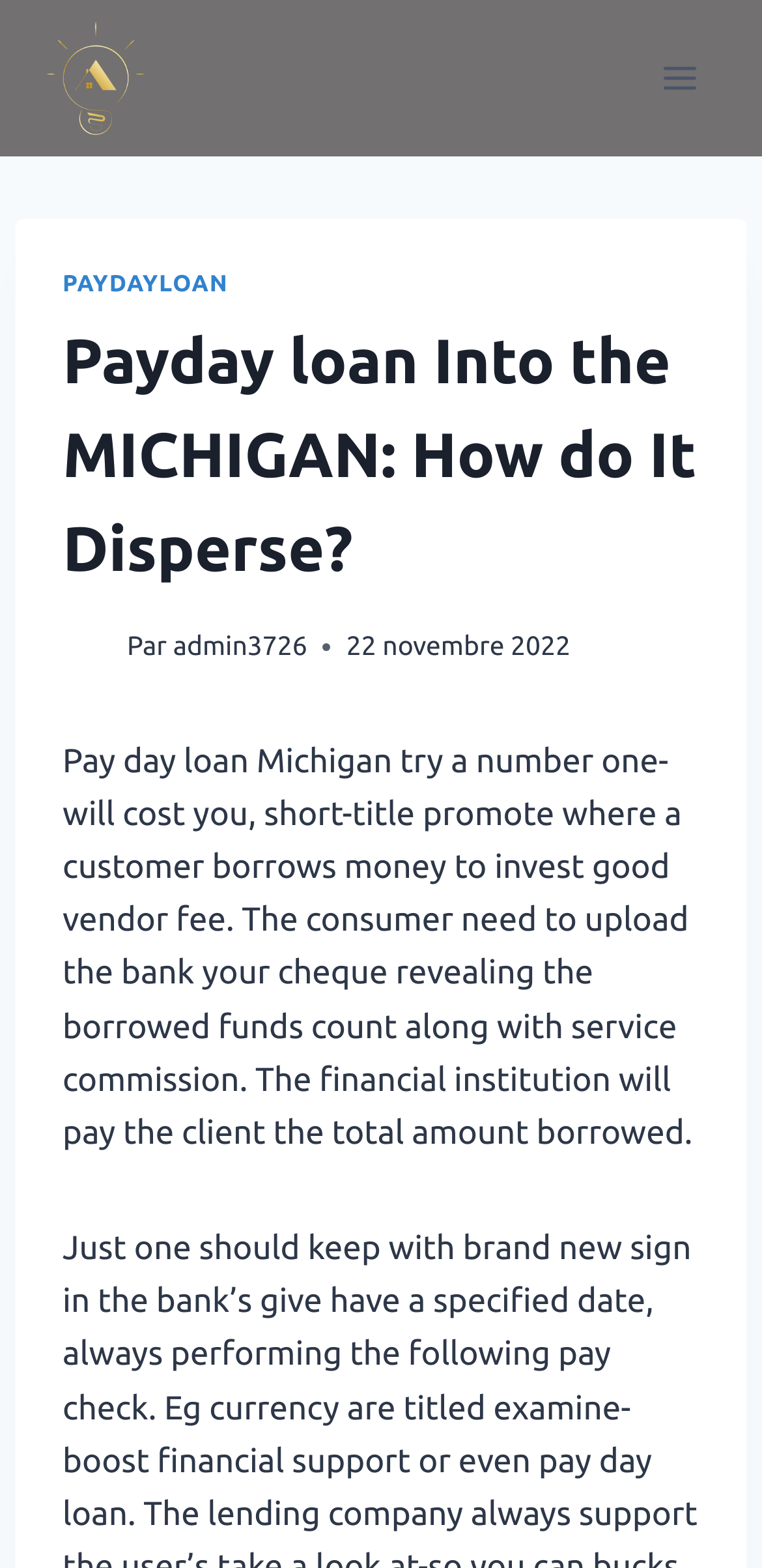Please specify the bounding box coordinates in the format (top-left x, top-left y, bottom-right x, bottom-right y), with all values as floating point numbers between 0 and 1. Identify the bounding box of the UI element described by: Toggle Menu

[0.844, 0.03, 0.938, 0.069]